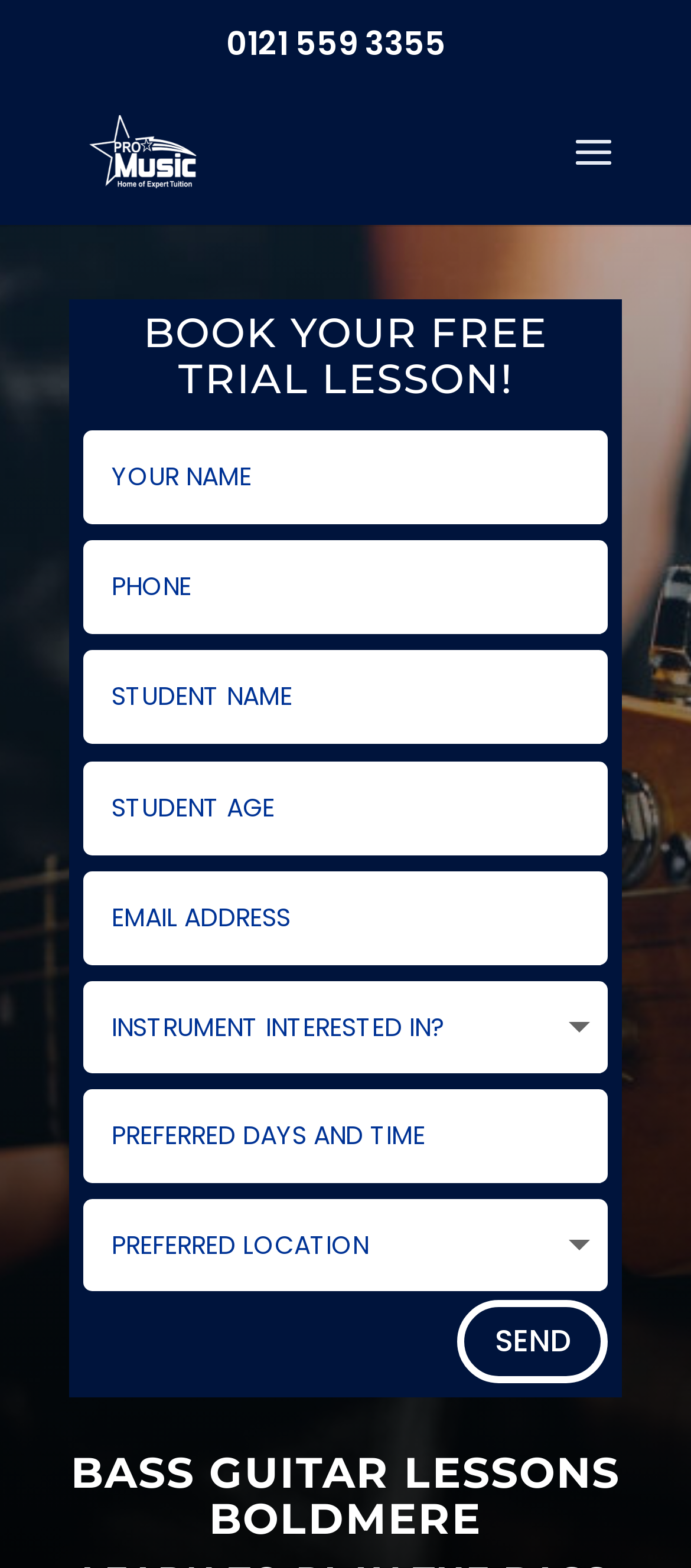Look at the image and answer the question in detail:
What is the purpose of the 'SEND' button?

I inferred the purpose of the 'SEND' button by looking at its context, which is surrounded by textboxes and comboboxes, suggesting that it is part of a form. The button's text 'SEND ' also implies that it is used to submit the form.